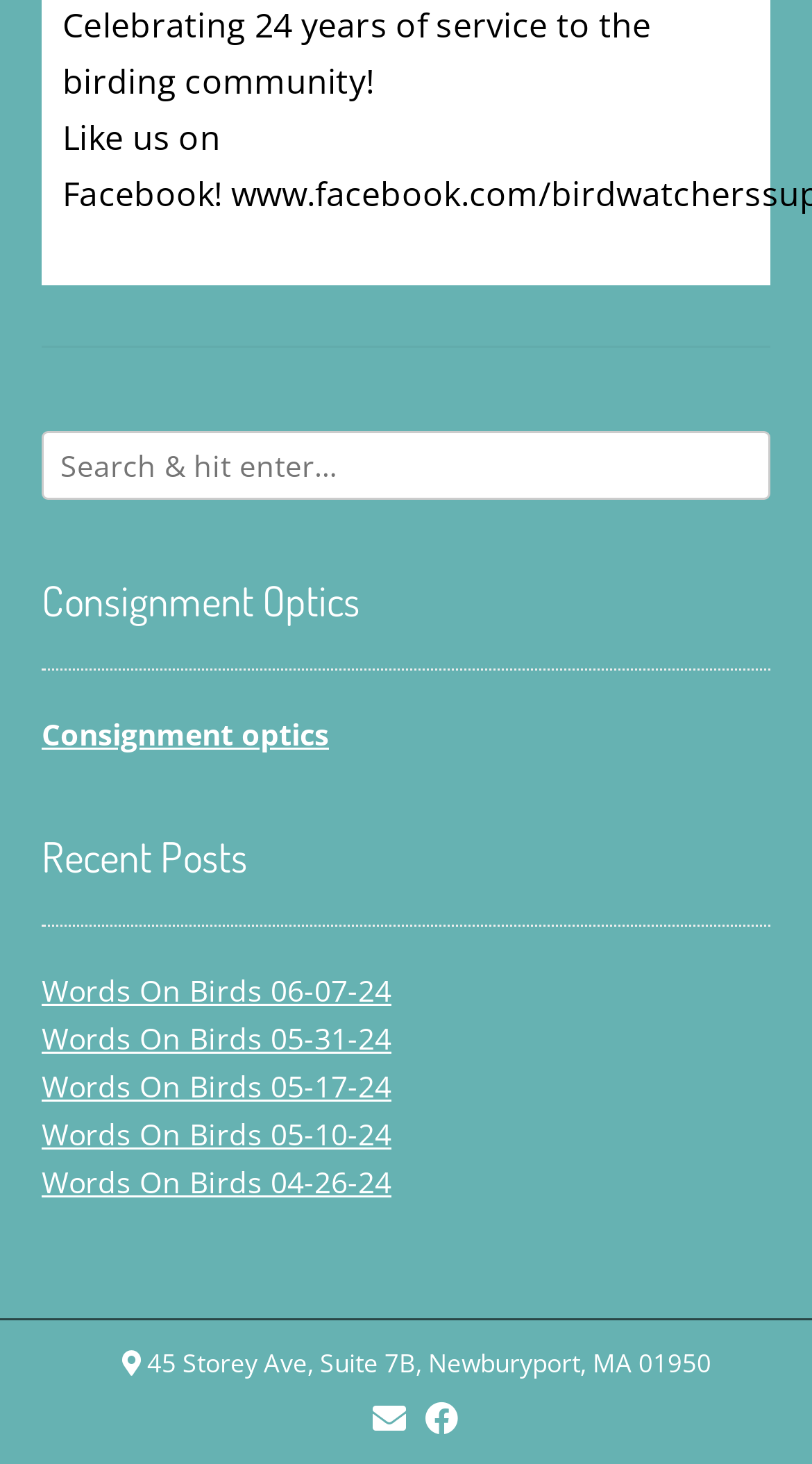Locate the coordinates of the bounding box for the clickable region that fulfills this instruction: "Search for something".

[0.051, 0.295, 0.949, 0.342]